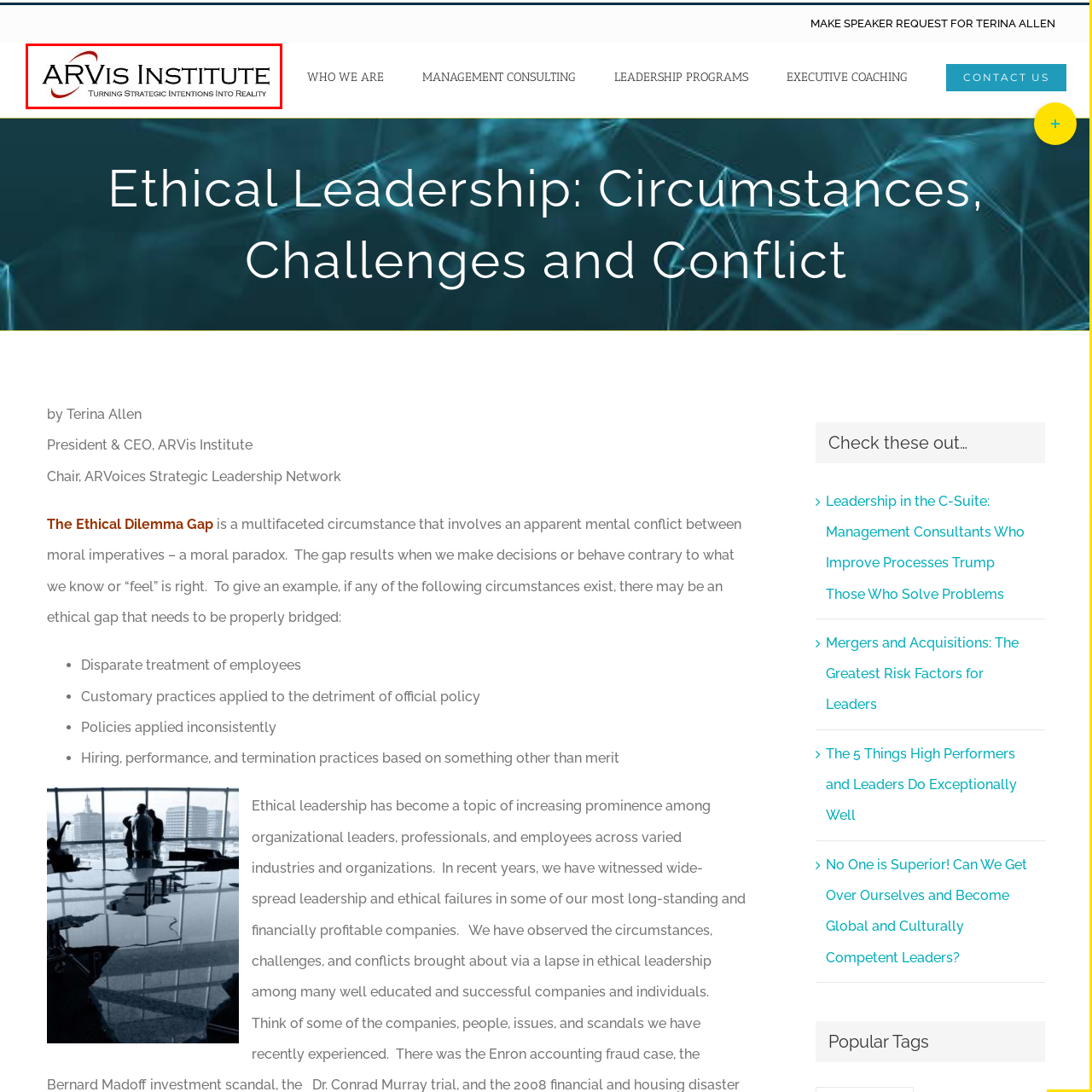Examine the image indicated by the red box and respond with a single word or phrase to the following question:
What is the tagline of the ARVis Institute?

Turning Strategic Intentions Into Reality